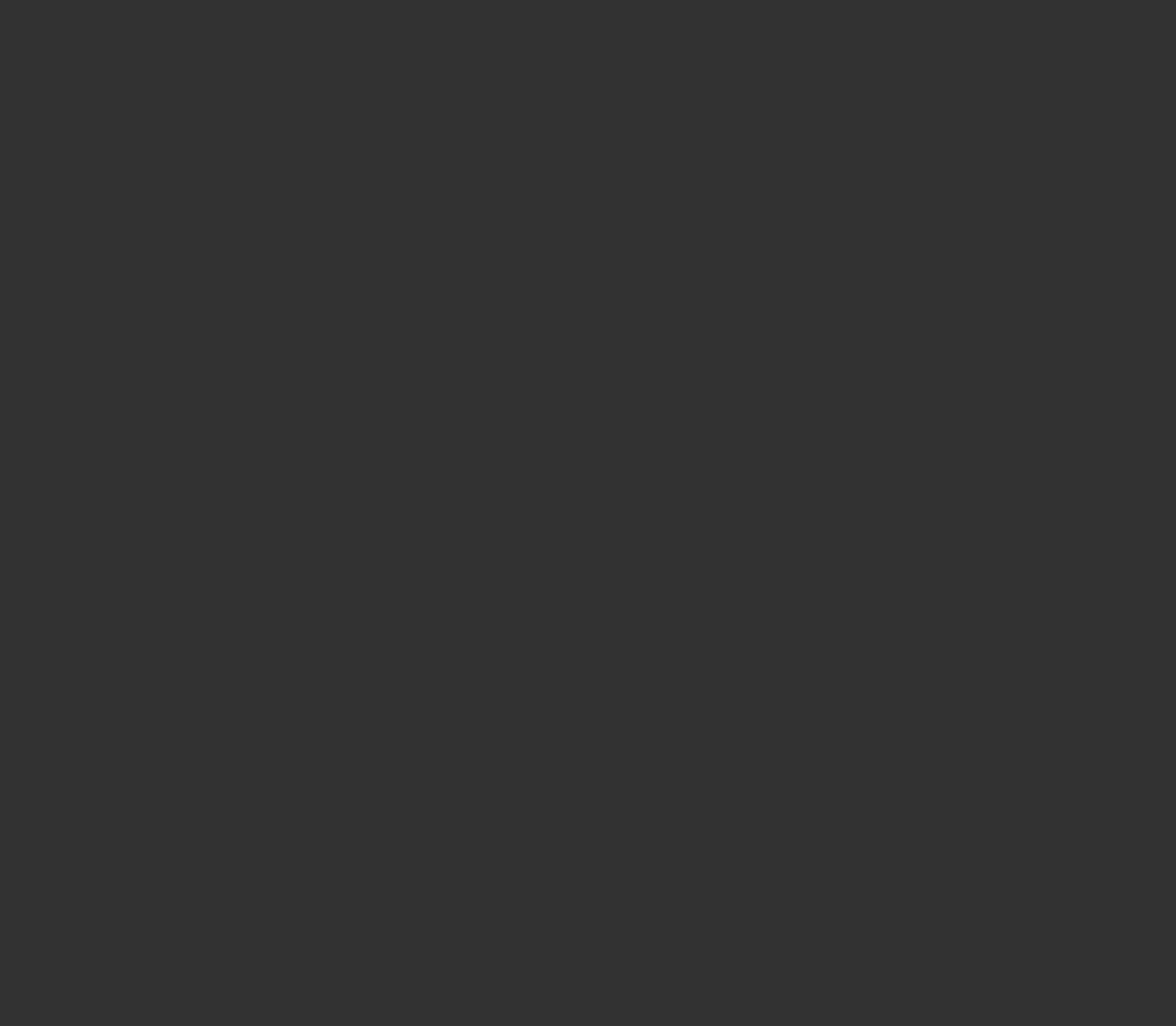Determine the bounding box coordinates of the region to click in order to accomplish the following instruction: "Click on 'Media Highlights'". Provide the coordinates as four float numbers between 0 and 1, specifically [left, top, right, bottom].

[0.671, 0.084, 0.799, 0.118]